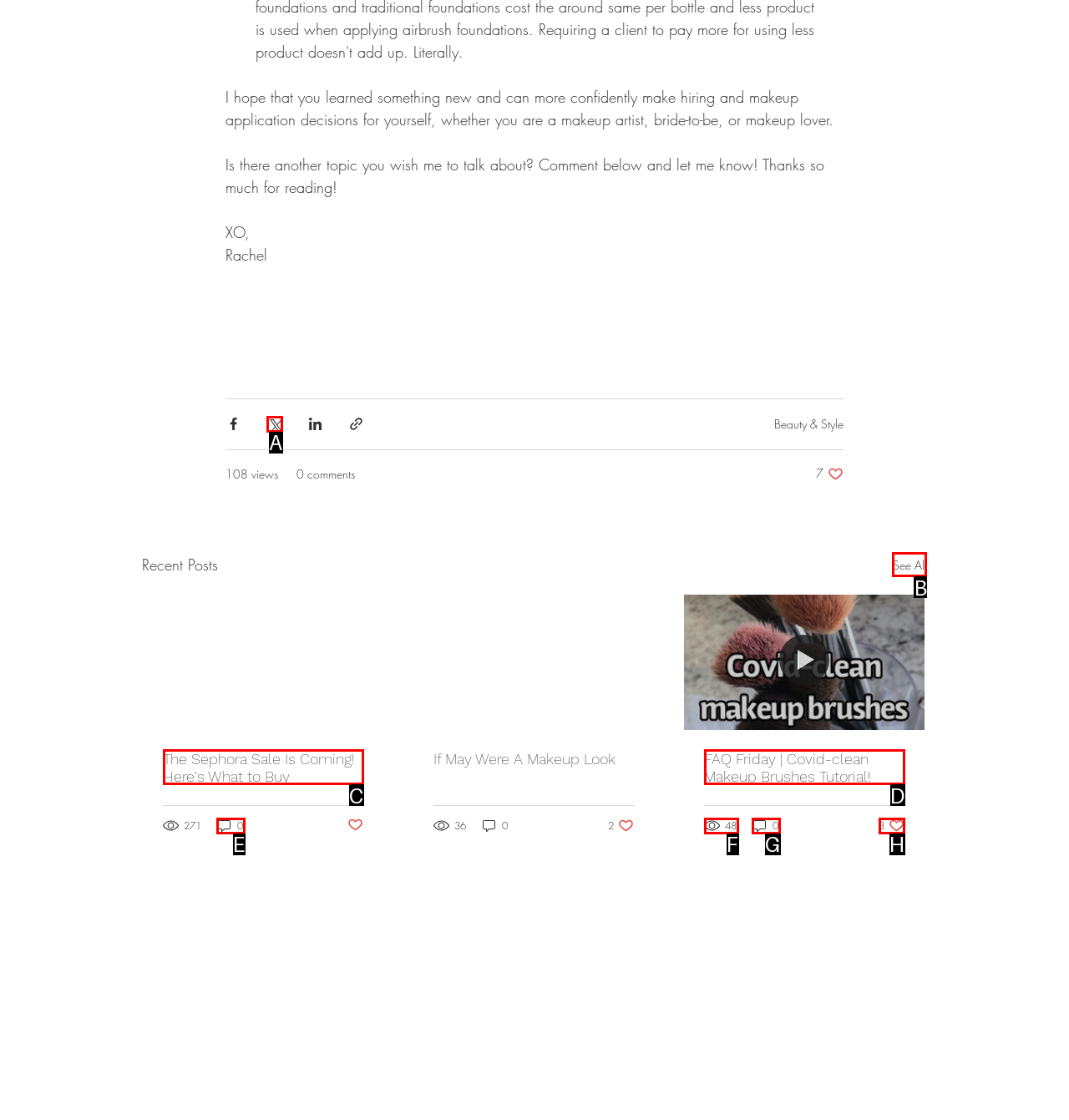Select the letter of the option that should be clicked to achieve the specified task: View all recent posts. Respond with just the letter.

B